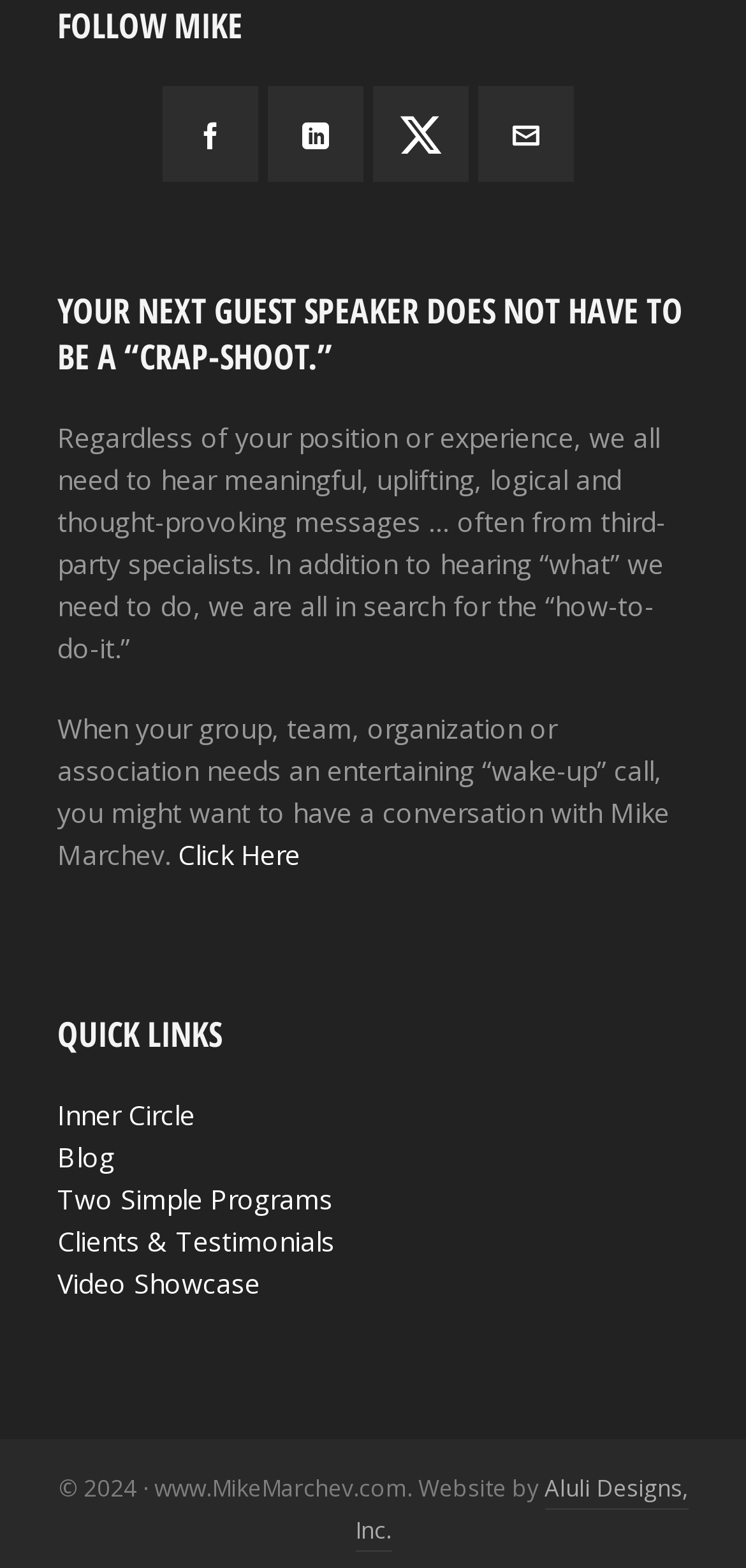Specify the bounding box coordinates of the area to click in order to execute this command: 'Contact Mike through email'. The coordinates should consist of four float numbers ranging from 0 to 1, and should be formatted as [left, top, right, bottom].

[0.641, 0.055, 0.769, 0.116]